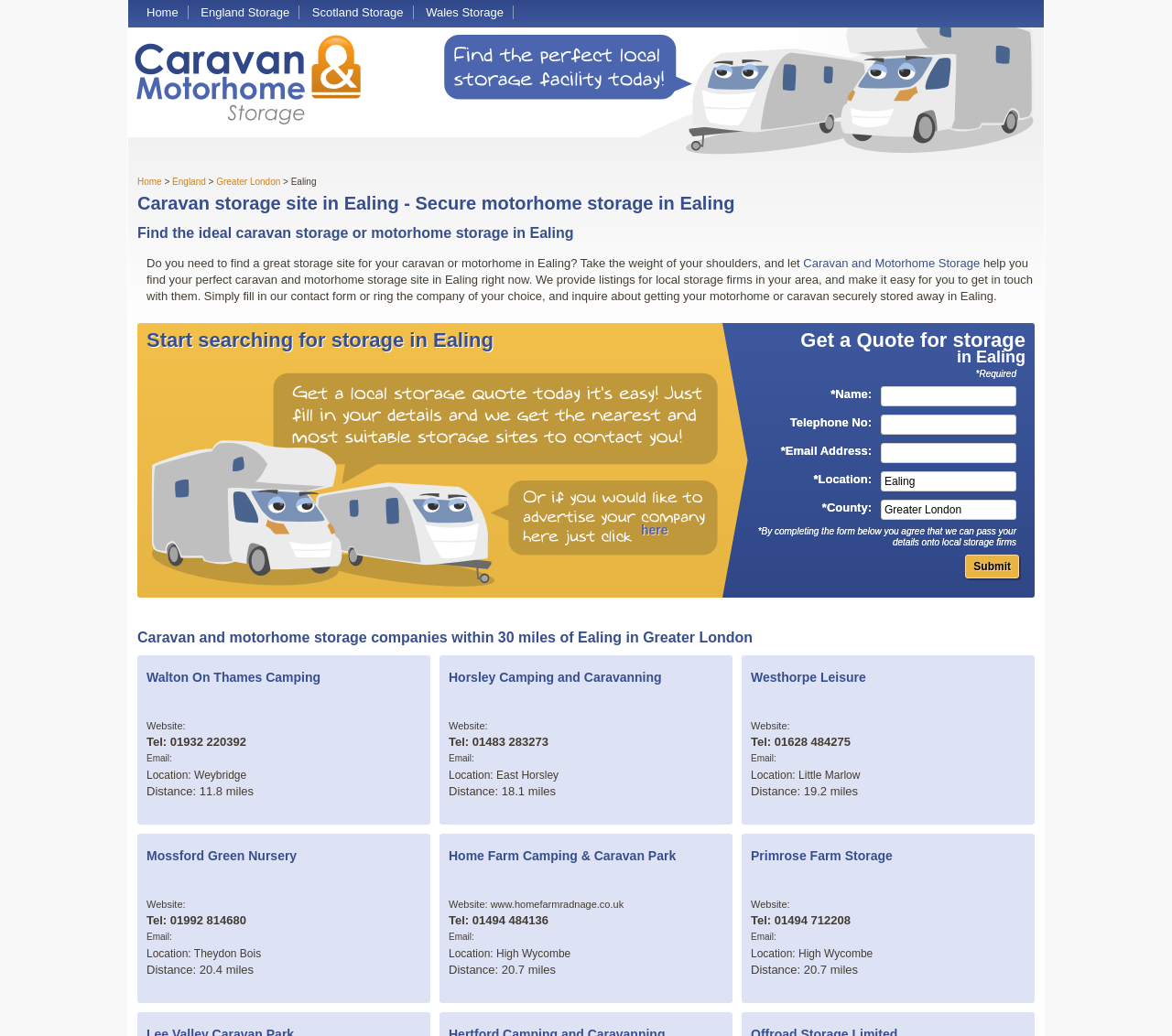How many storage companies are listed on this webpage?
Give a single word or phrase as your answer by examining the image.

6